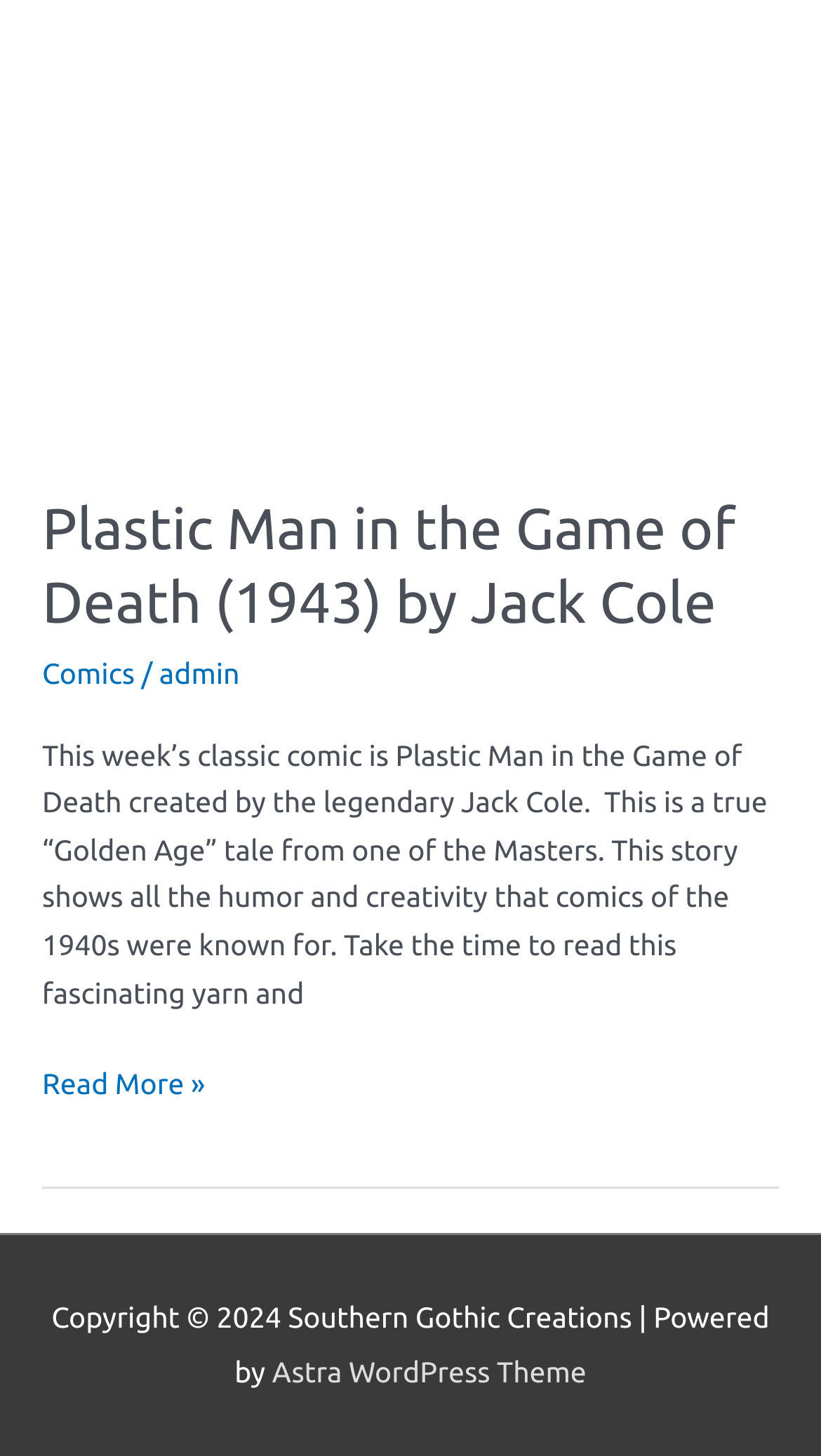What year is the copyright for?
Could you answer the question in a detailed manner, providing as much information as possible?

The copyright year is mentioned in the footer section, which is a child of the root element. The StaticText element with coordinates [0.063, 0.894, 0.351, 0.917] contains the text 'Copyright © 2024'.